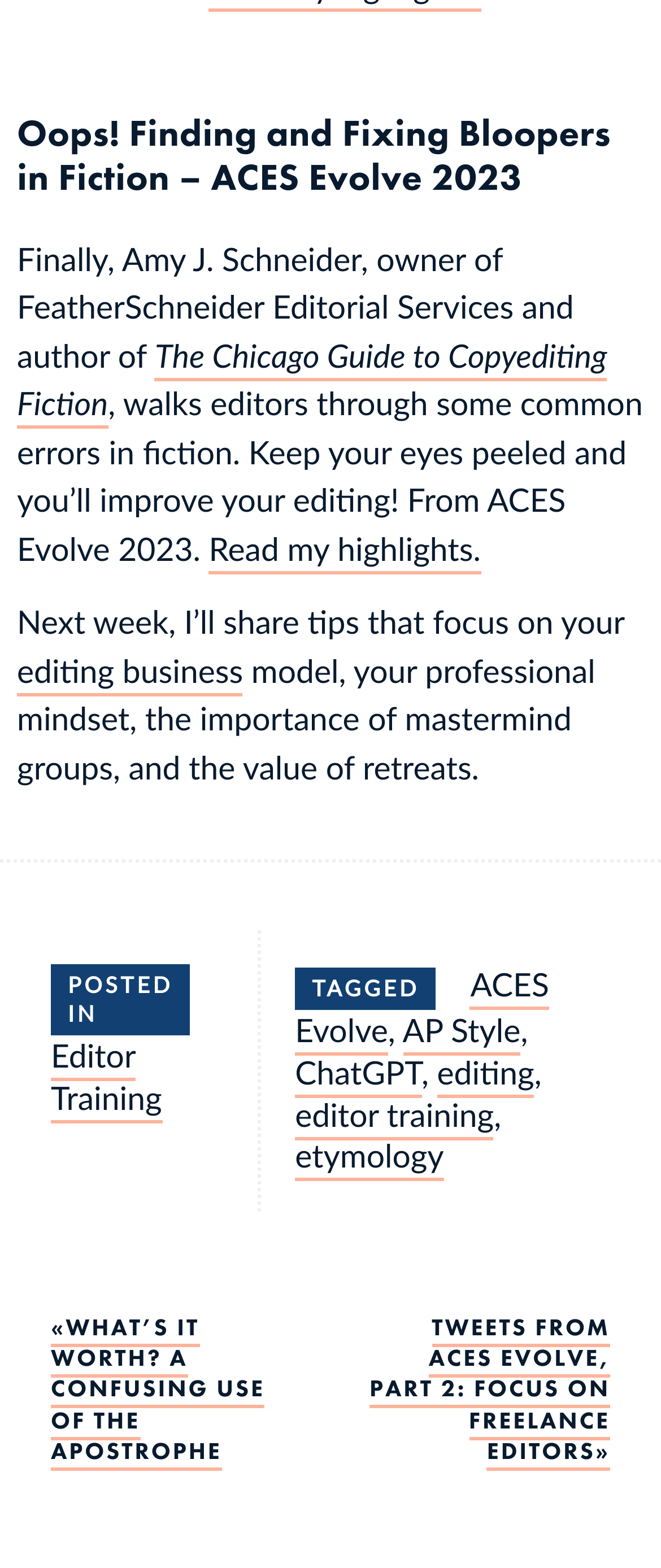Can you find the bounding box coordinates for the element that needs to be clicked to execute this instruction: "Explore the tweets from ACES Evolve"? The coordinates should be given as four float numbers between 0 and 1, i.e., [left, top, right, bottom].

[0.559, 0.838, 0.923, 0.938]